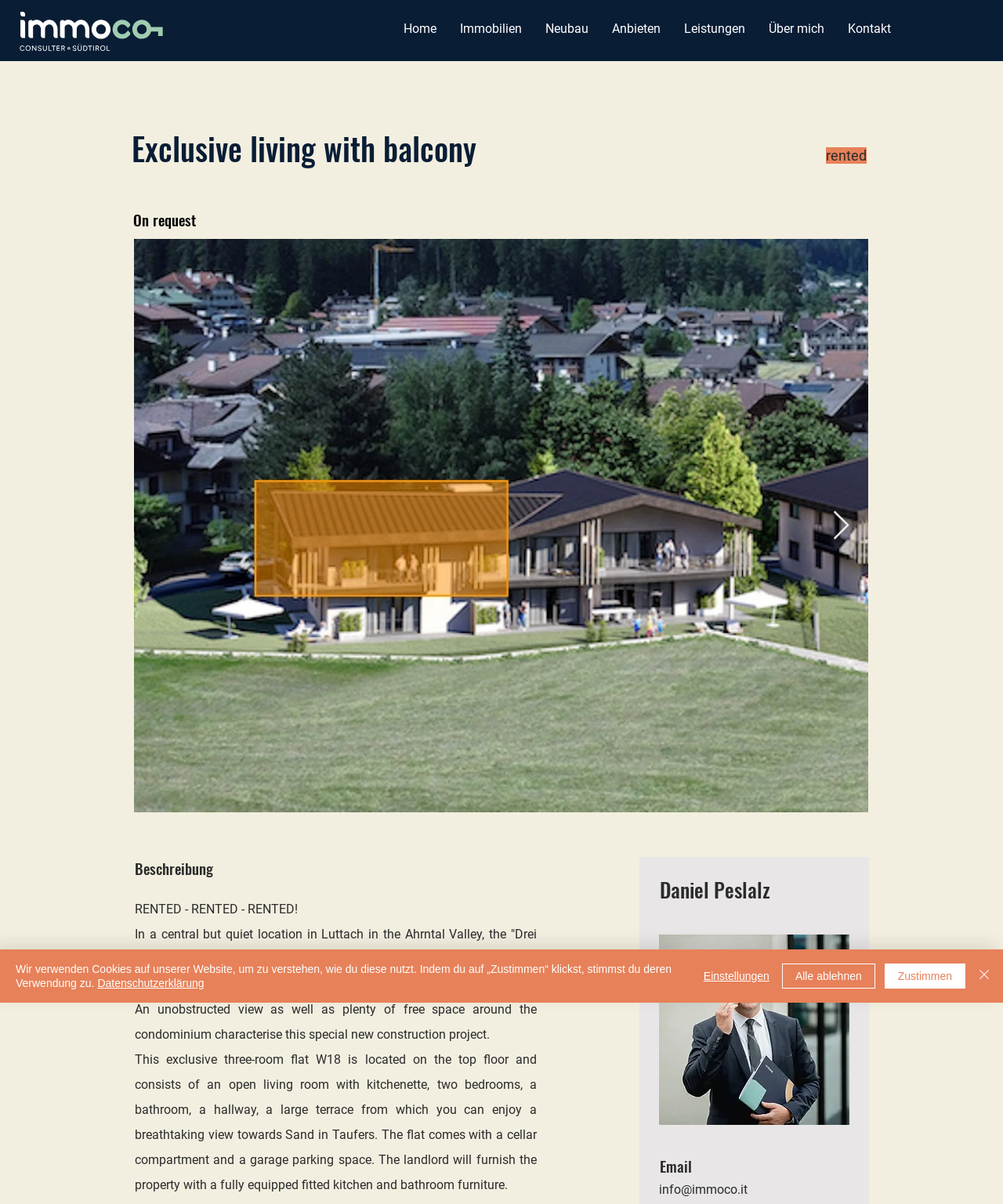Please identify the bounding box coordinates of the clickable area that will allow you to execute the instruction: "Learn more about 'Daniel Peslalz'".

[0.658, 0.726, 0.848, 0.752]